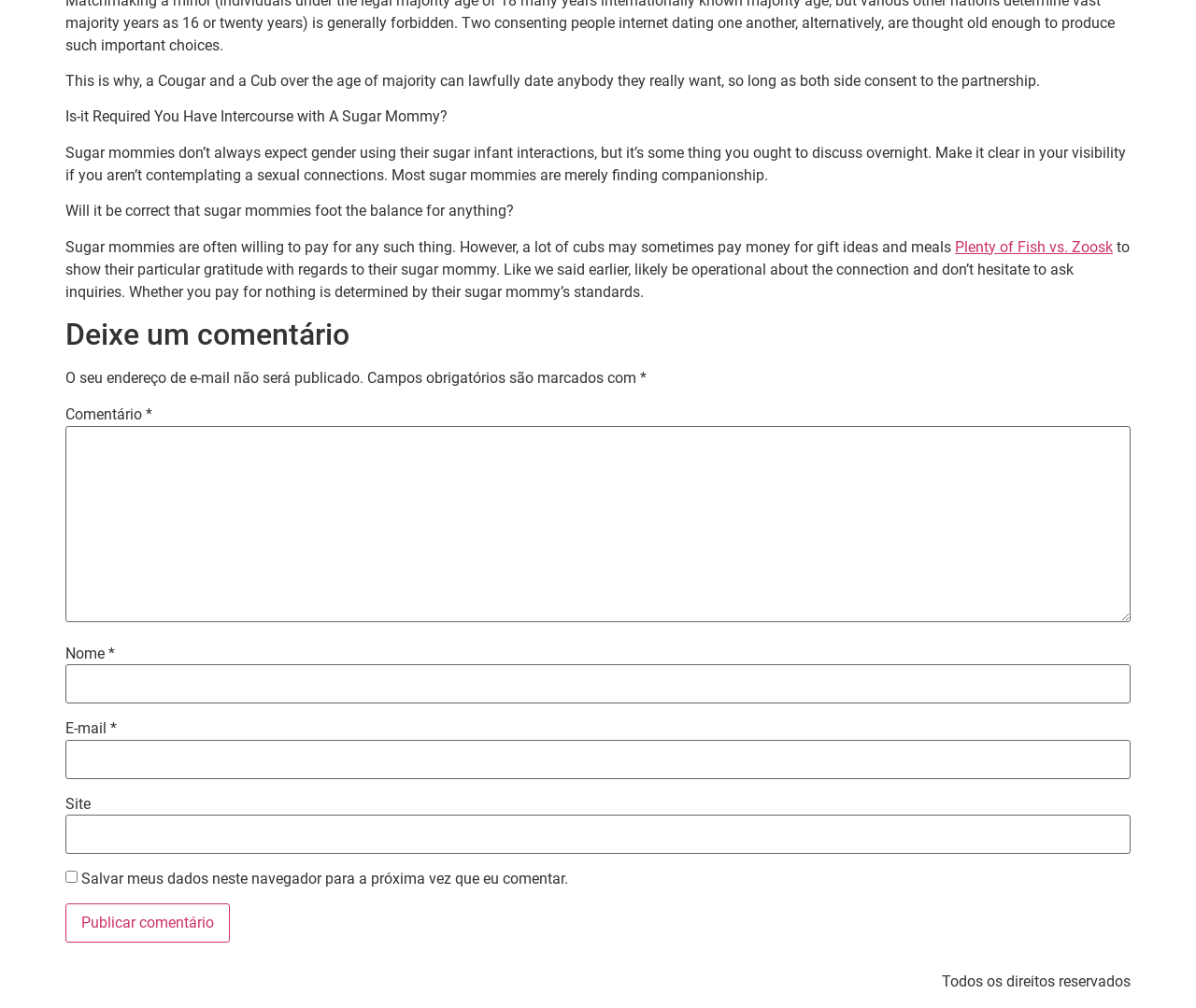Please find the bounding box coordinates (top-left x, top-left y, bottom-right x, bottom-right y) in the screenshot for the UI element described as follows: parent_node: Site name="url"

[0.055, 0.808, 0.945, 0.847]